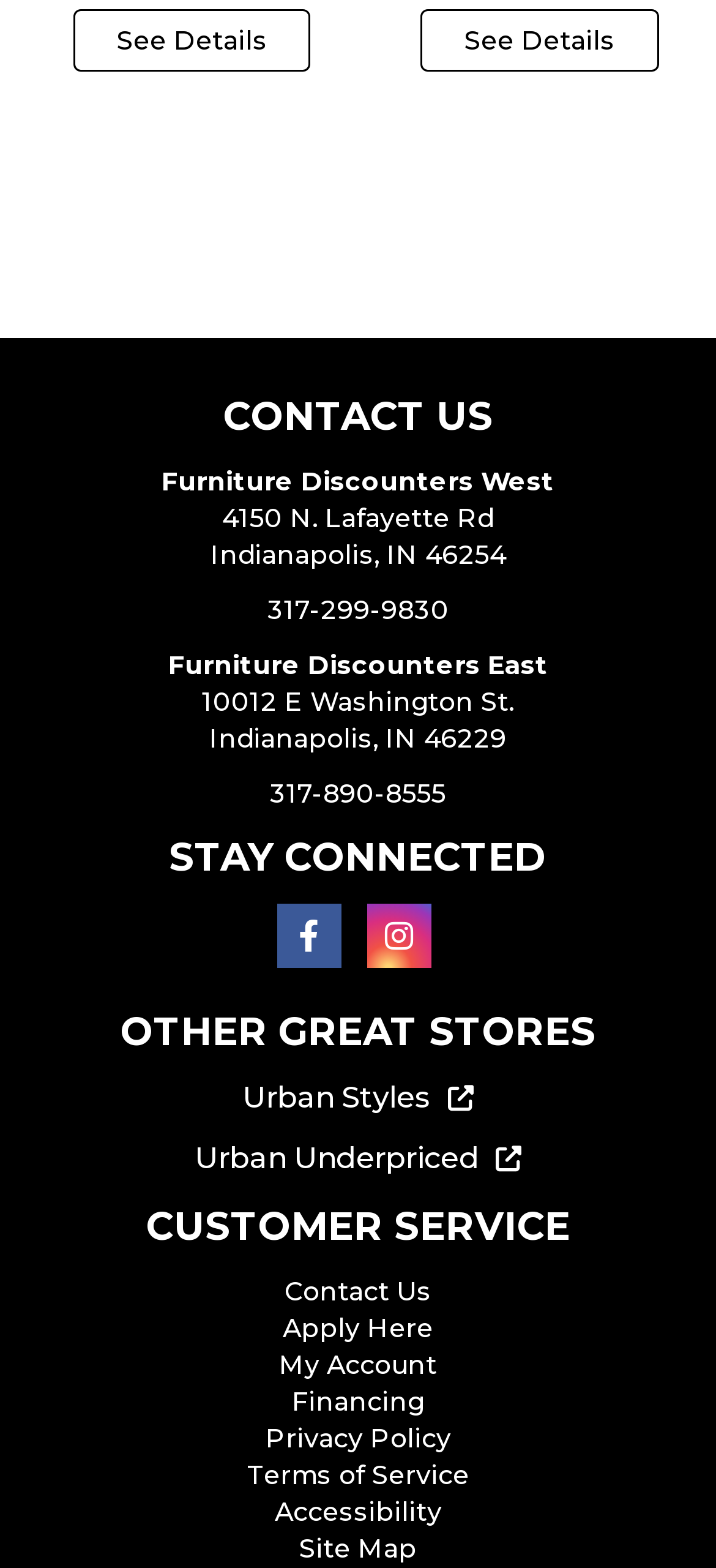Can you specify the bounding box coordinates for the region that should be clicked to fulfill this instruction: "Call the store".

[0.373, 0.378, 0.627, 0.399]